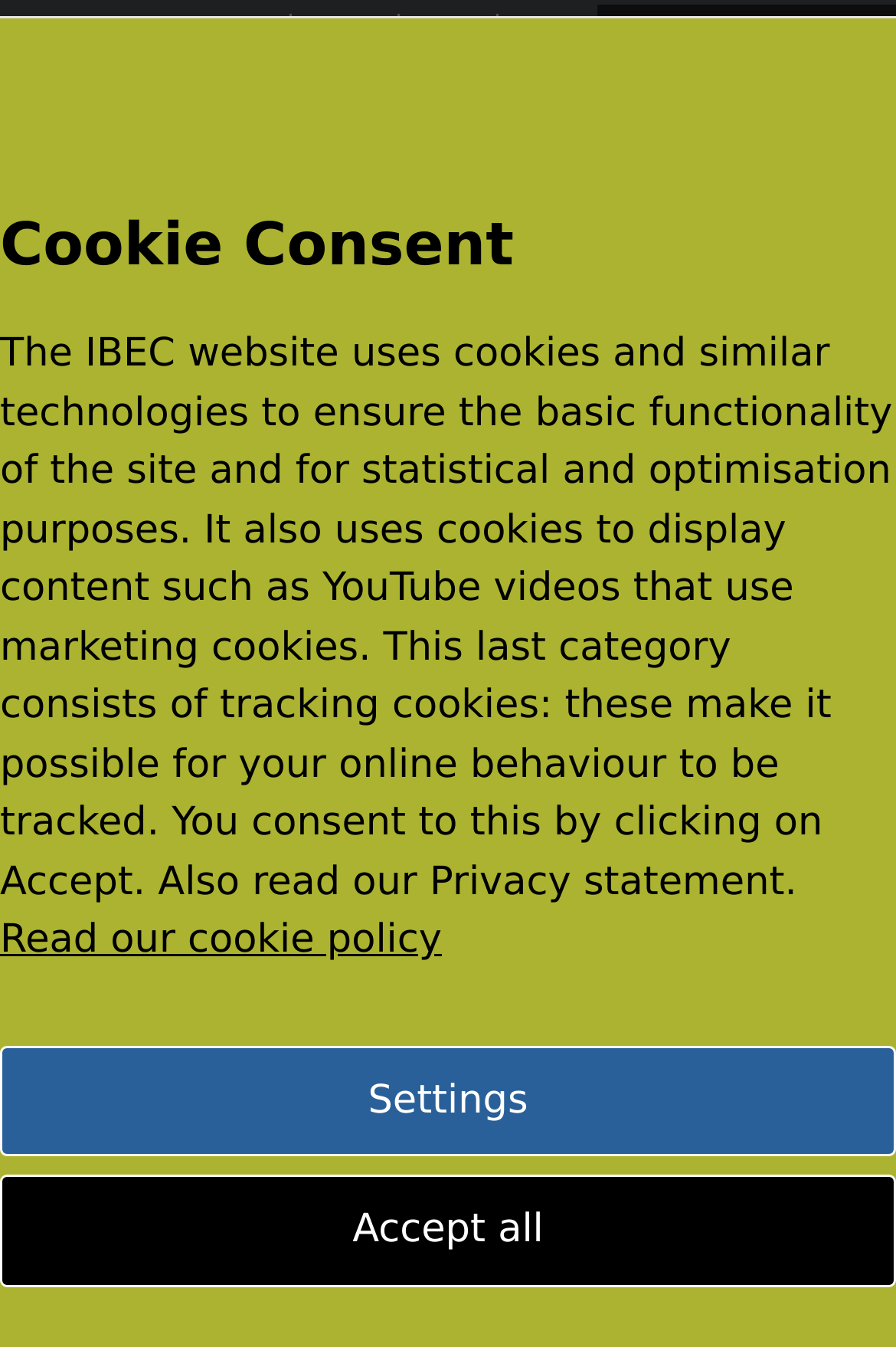What is the topic of the webpage?
Answer the question with a single word or phrase derived from the image.

Chemical synthesis